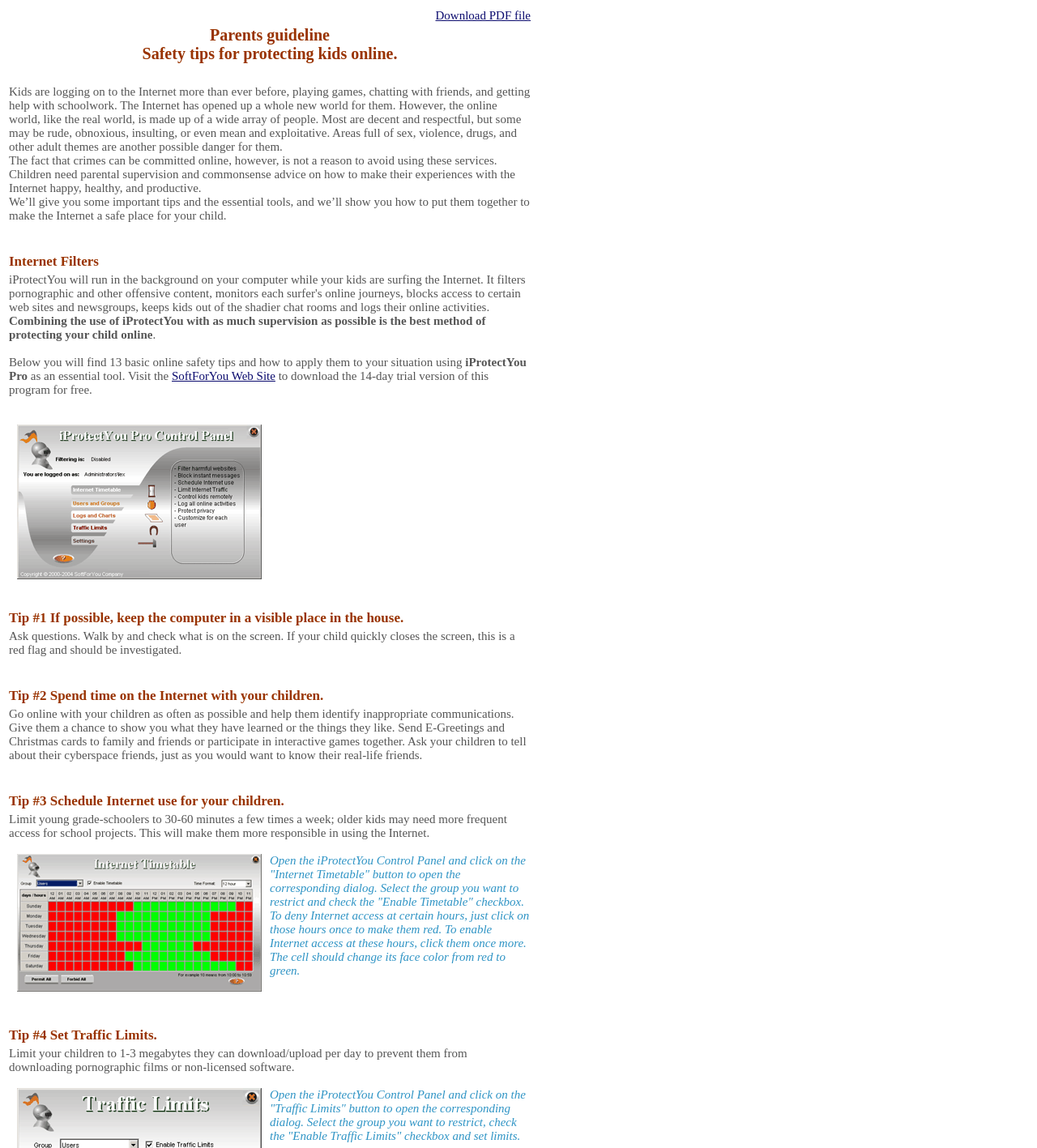How many safety tips are provided on this webpage?
Give a detailed explanation using the information visible in the image.

The webpage provides a list of safety tips for parents to protect their kids online, and at least four tips are explicitly mentioned, including keeping the computer in a visible place, asking questions and checking what's on the screen, spending time on the internet with children, and scheduling internet use.